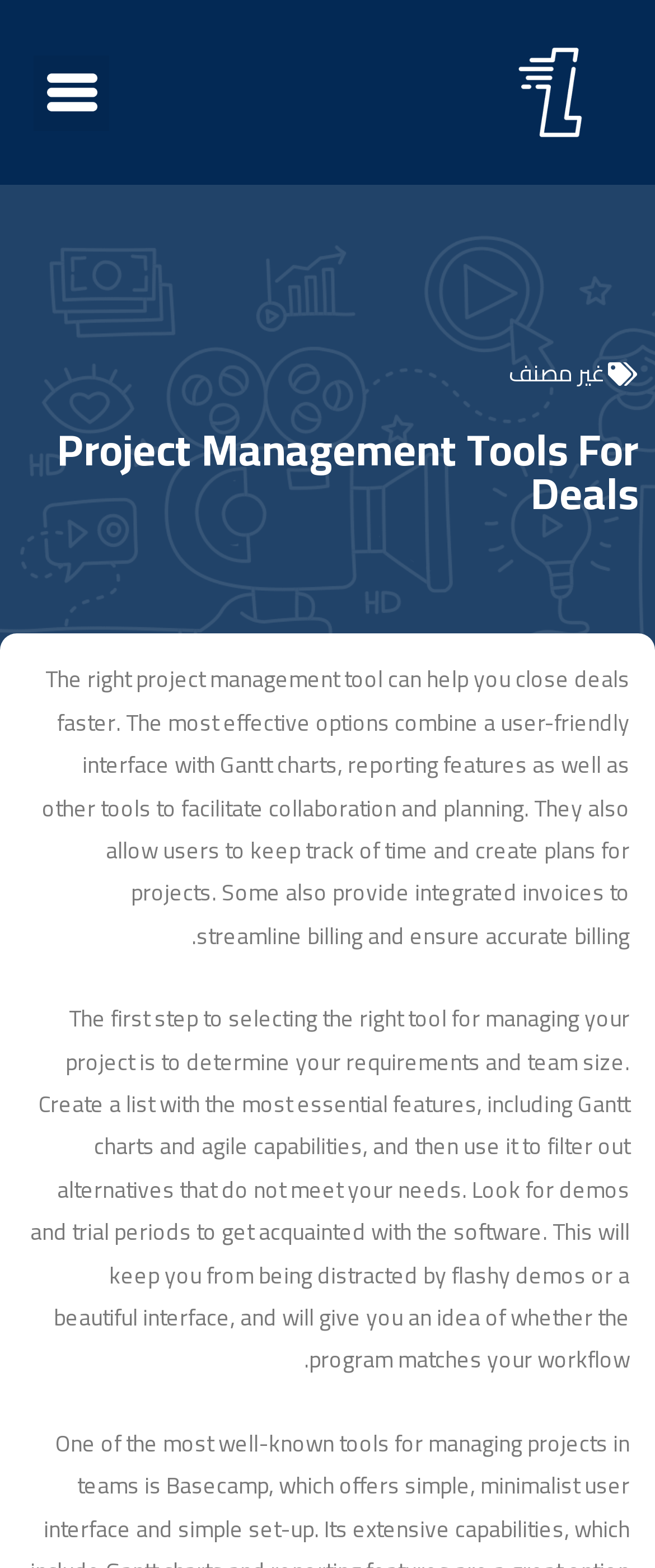Please determine the bounding box coordinates for the element with the description: "غير مصنف".

[0.777, 0.224, 0.926, 0.252]